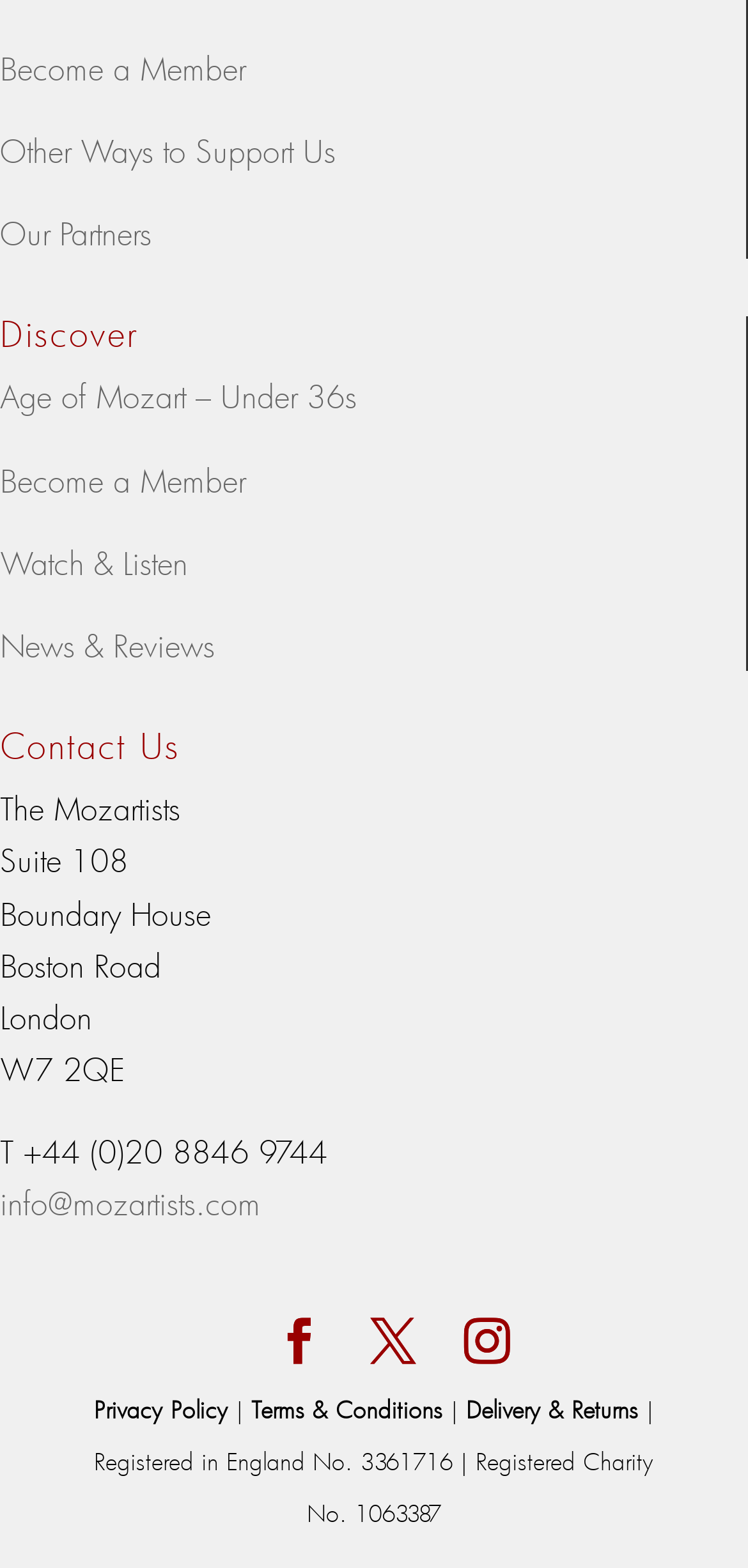Identify the bounding box coordinates of the region that should be clicked to execute the following instruction: "Send an email to info@mozartists.com".

[0.0, 0.754, 0.349, 0.78]